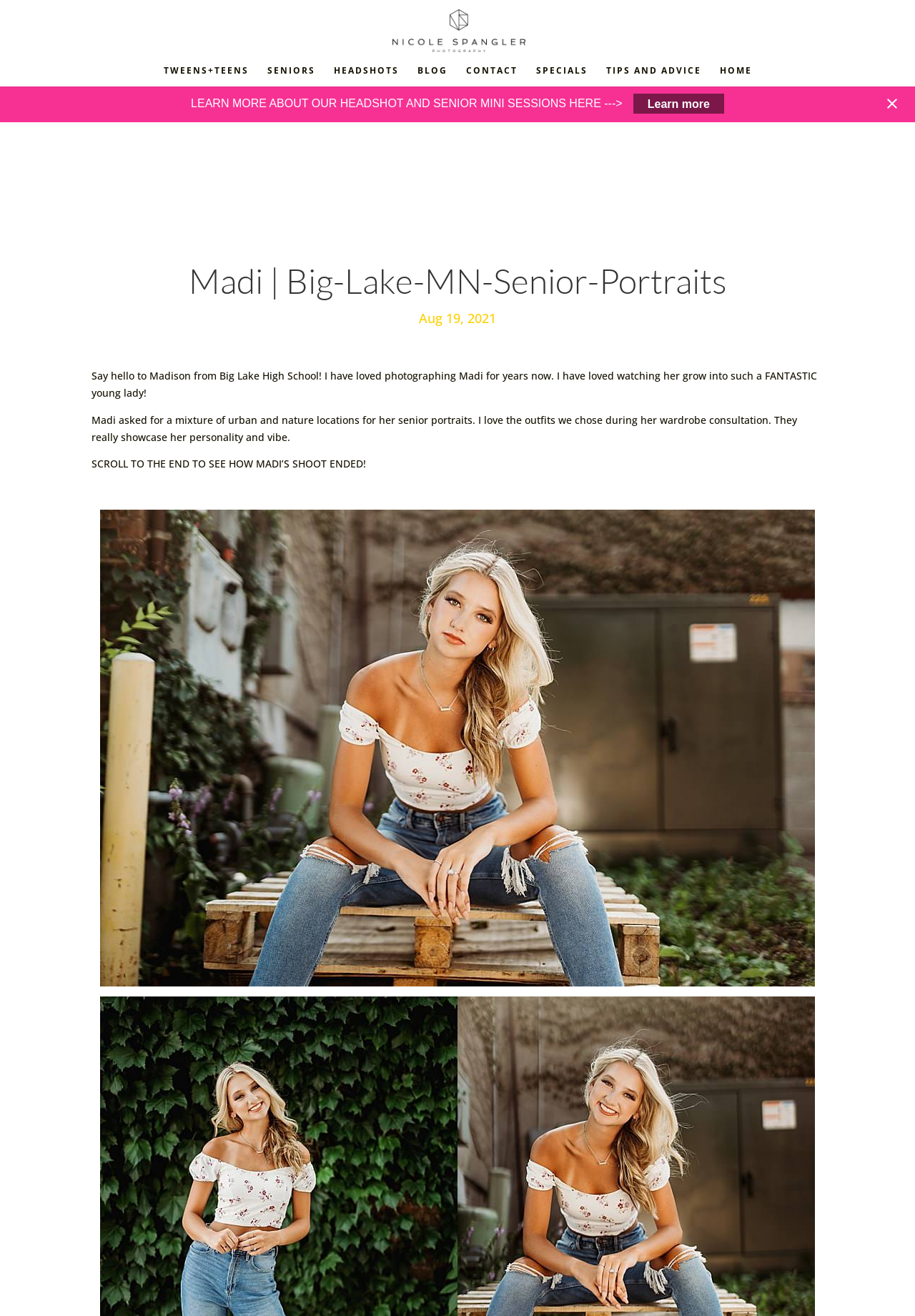Please mark the clickable region by giving the bounding box coordinates needed to complete this instruction: "Check the blog".

[0.456, 0.05, 0.489, 0.066]